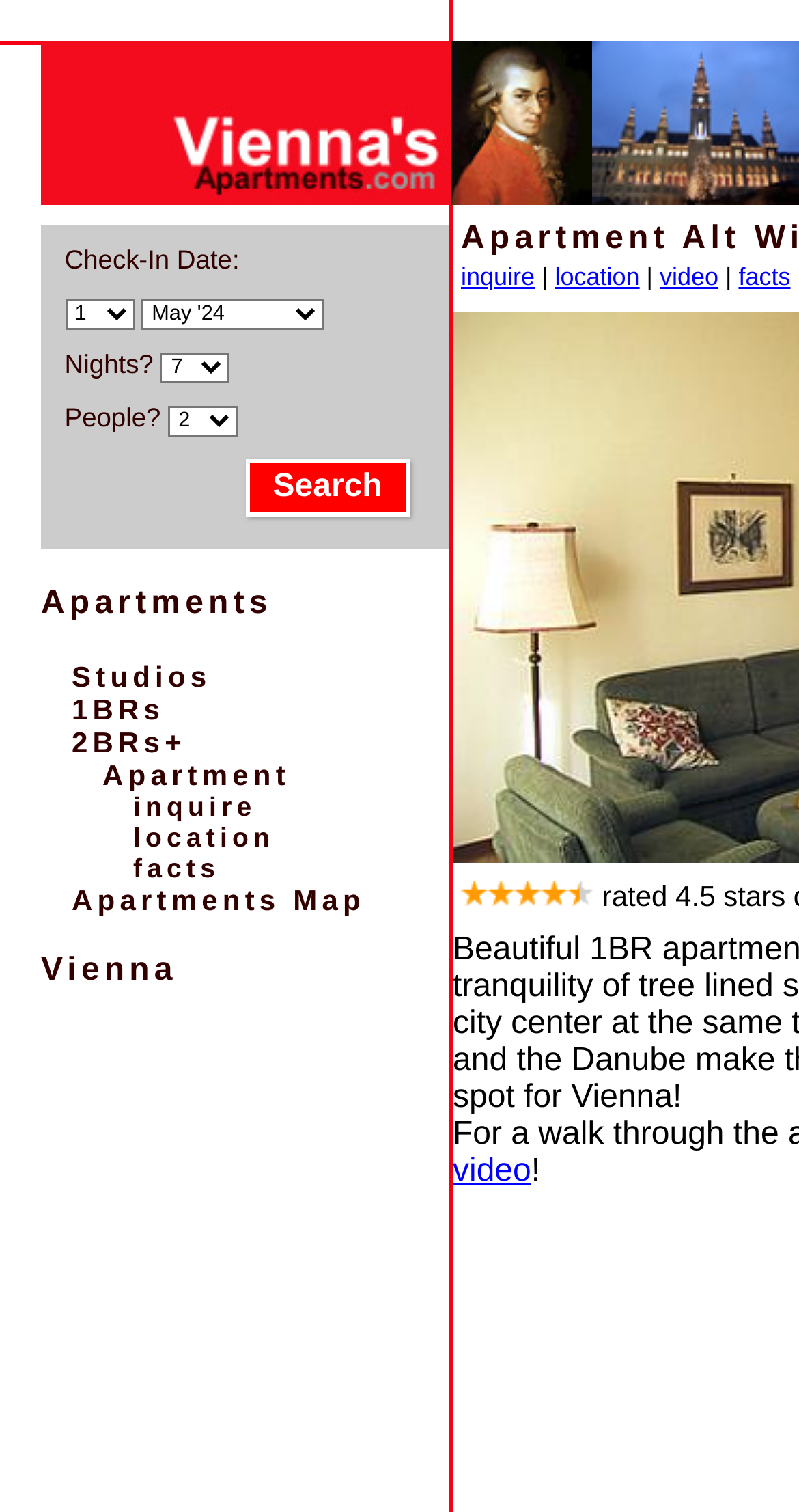Find and indicate the bounding box coordinates of the region you should select to follow the given instruction: "View 1BR apartments".

[0.09, 0.458, 0.206, 0.479]